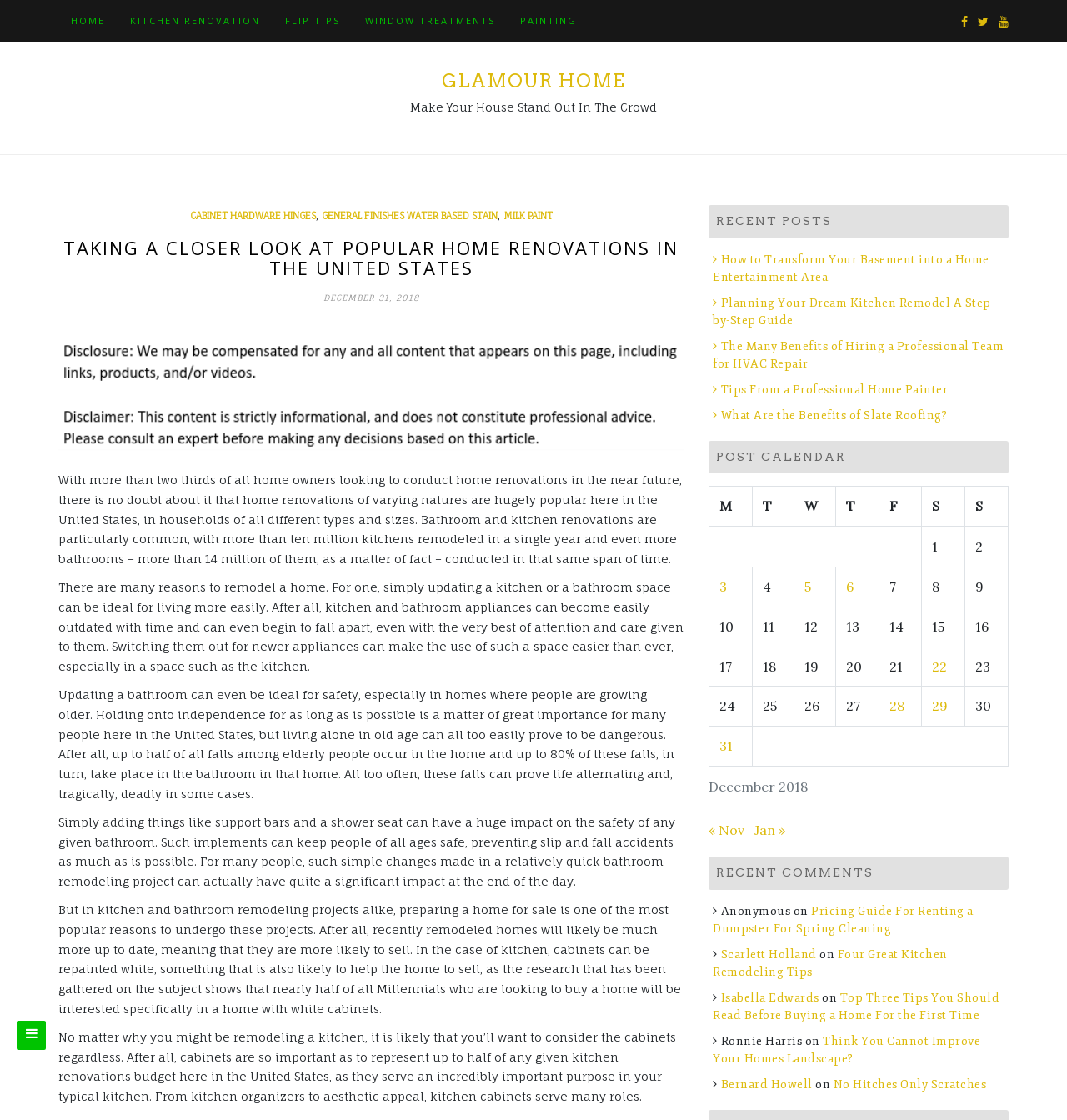Determine the heading of the webpage and extract its text content.

TAKING A CLOSER LOOK AT POPULAR HOME RENOVATIONS IN THE UNITED STATES